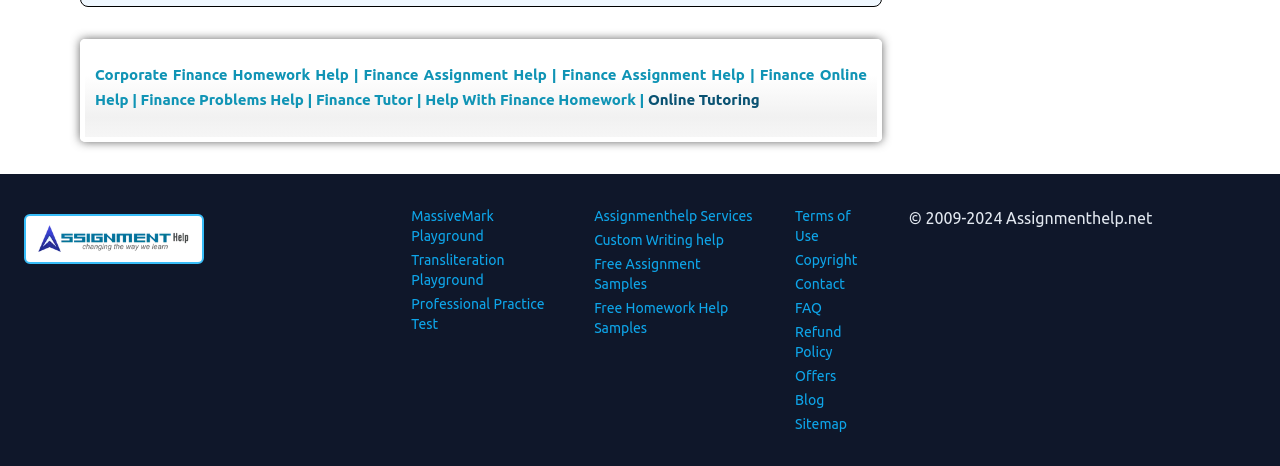Examine the screenshot and answer the question in as much detail as possible: How many links are available under 'Assignmenthelp Services'?

Under 'Assignmenthelp Services', there are four links: 'Custom Writing help', 'Free Assignment Samples', 'Free Homework Help Samples', and 'Assignmenthelp Services'.